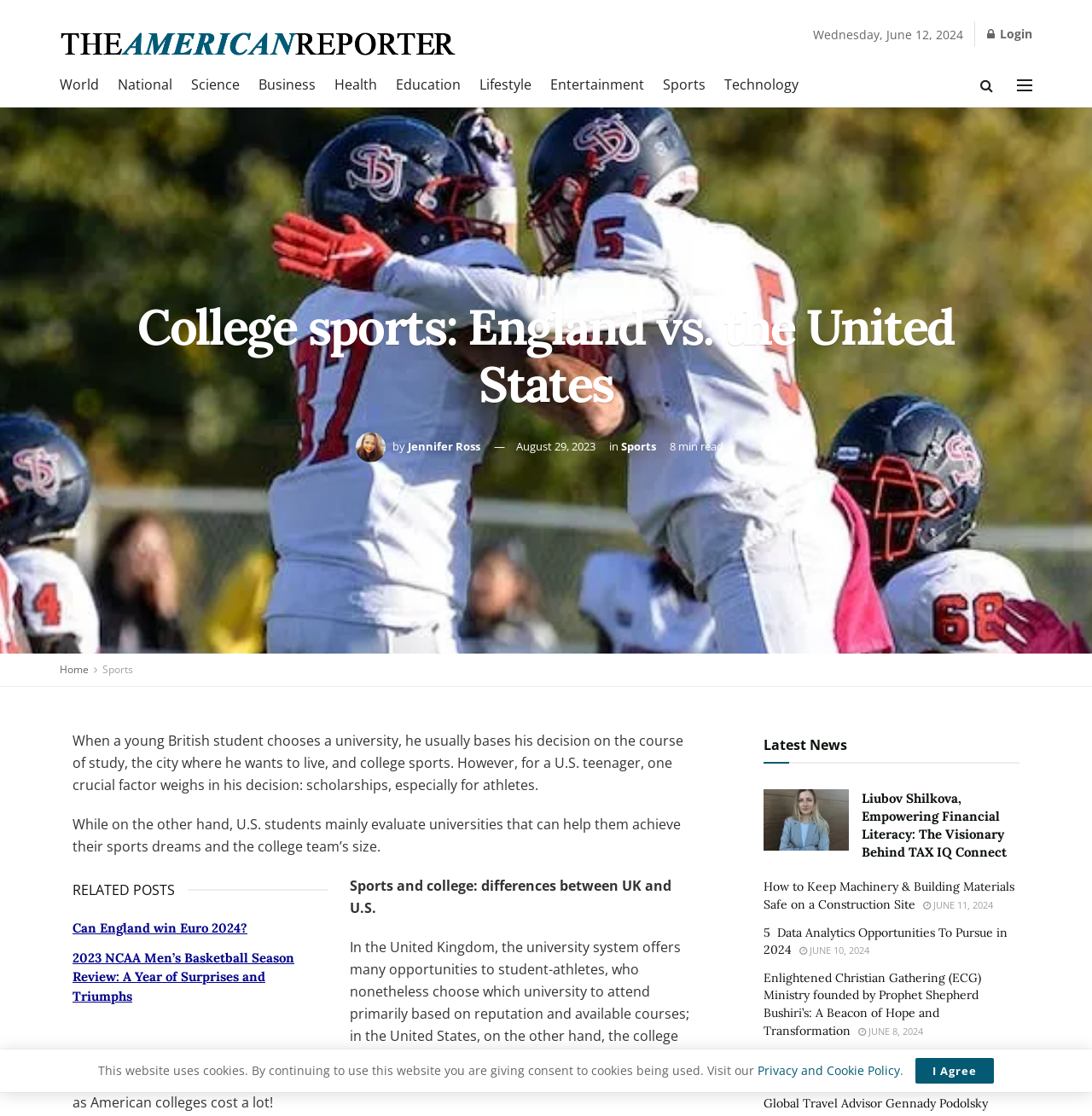Identify the bounding box coordinates for the UI element described as: "Home". The coordinates should be provided as four floats between 0 and 1: [left, top, right, bottom].

None